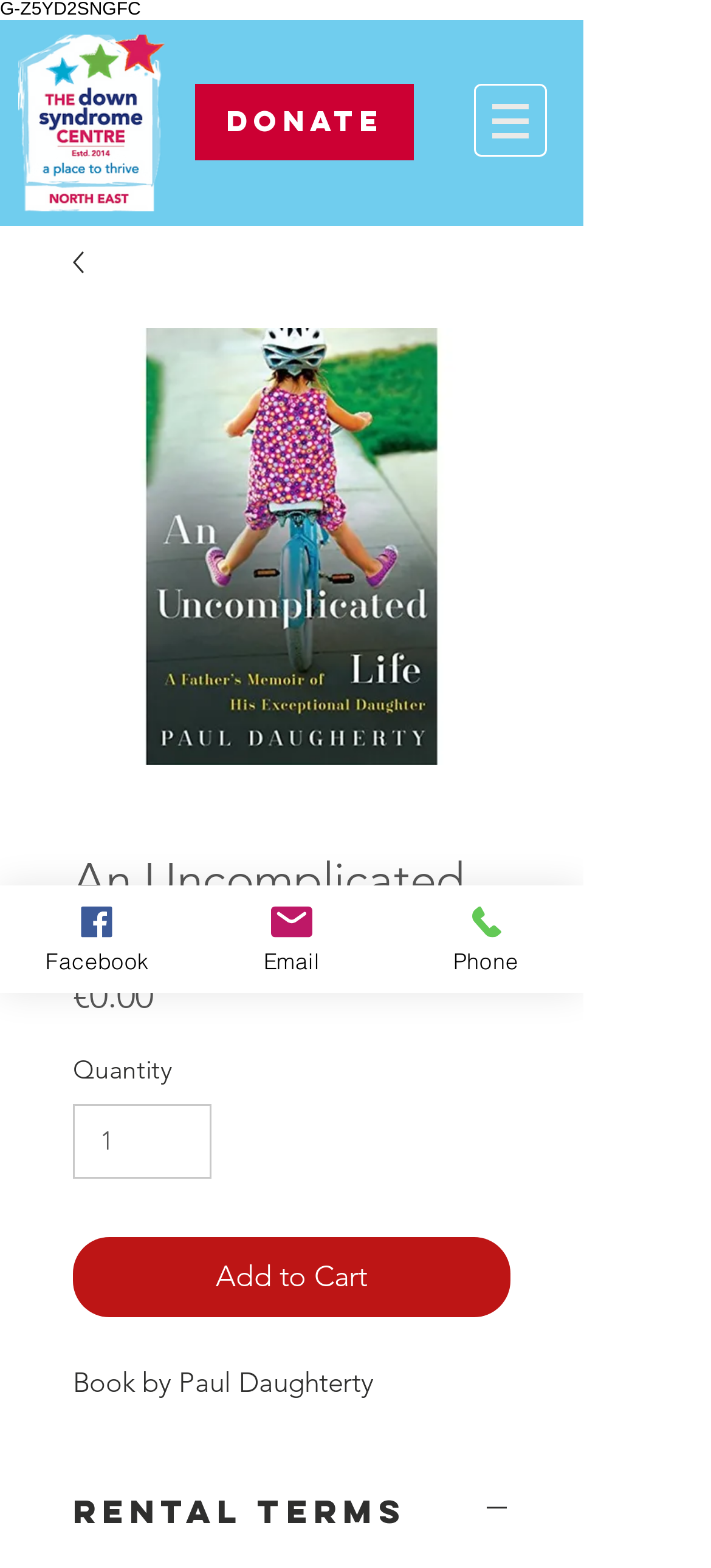Find the bounding box coordinates for the HTML element described in this sentence: "Add to Cart". Provide the coordinates as four float numbers between 0 and 1, in the format [left, top, right, bottom].

[0.103, 0.788, 0.718, 0.84]